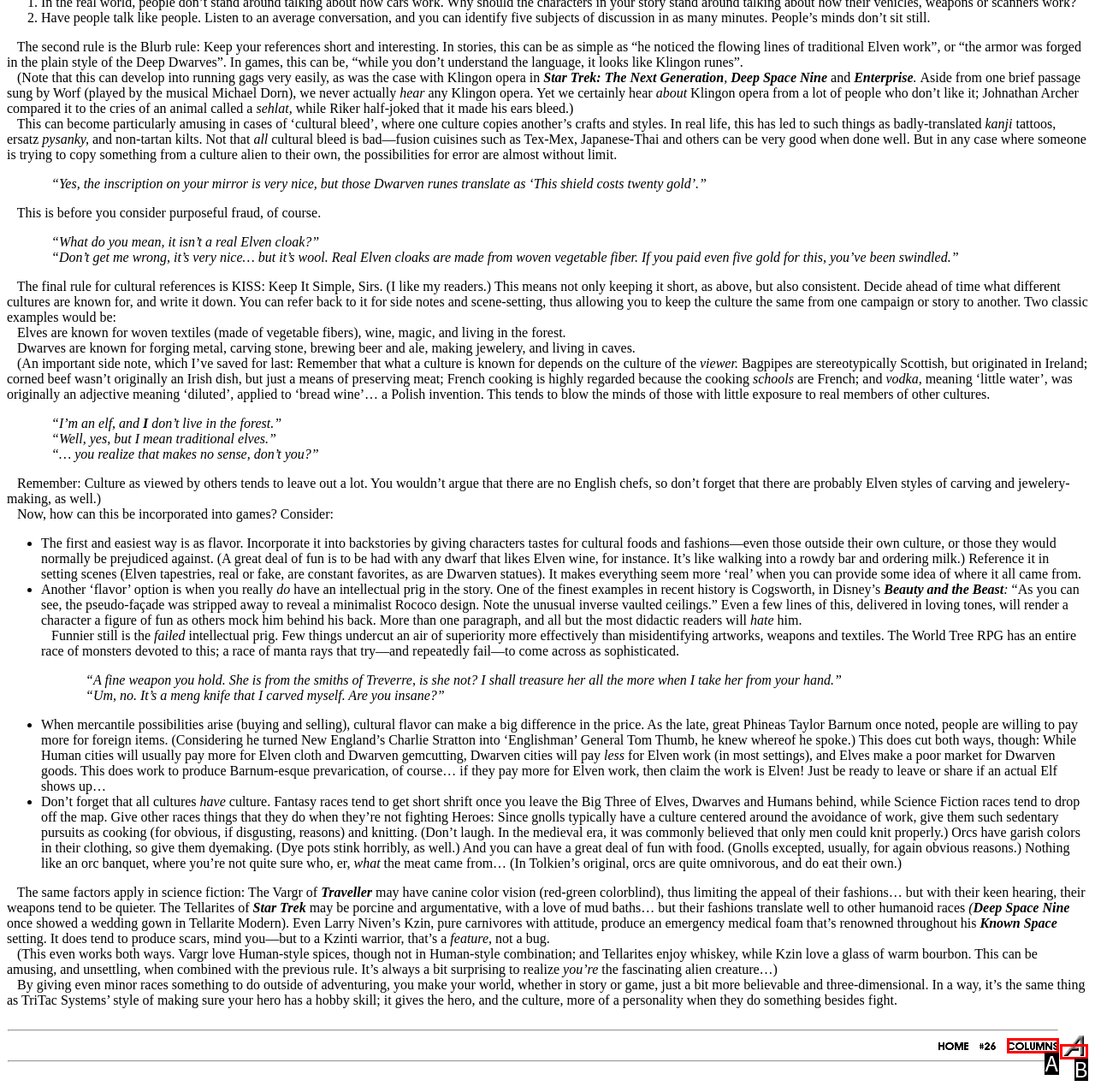Match the following description to the correct HTML element: alt="ANTHRO #26 Columns" Indicate your choice by providing the letter.

A